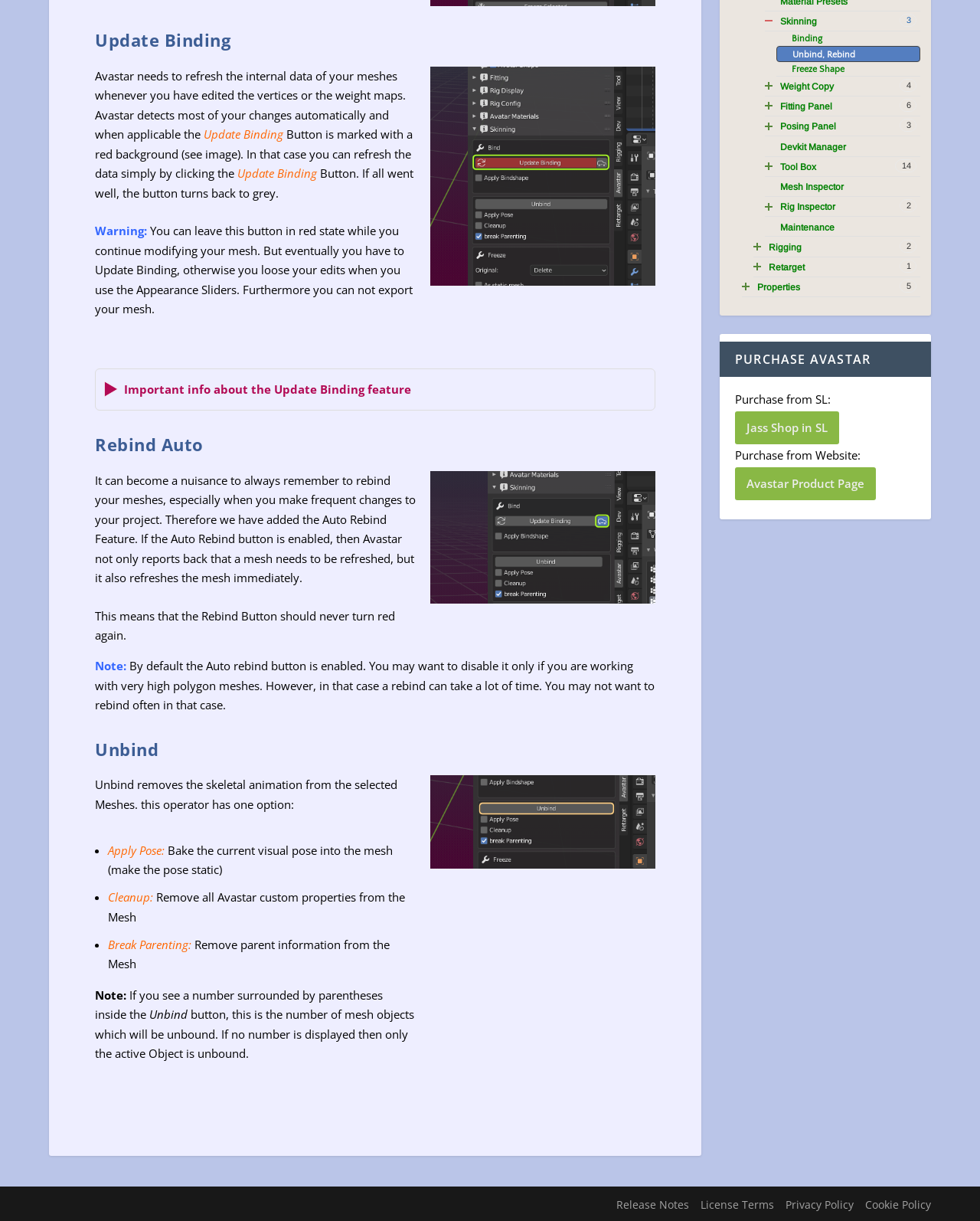Given the element description: "5Properties", predict the bounding box coordinates of this UI element. The coordinates must be four float numbers between 0 and 1, given as [left, top, right, bottom].

[0.773, 0.229, 0.939, 0.242]